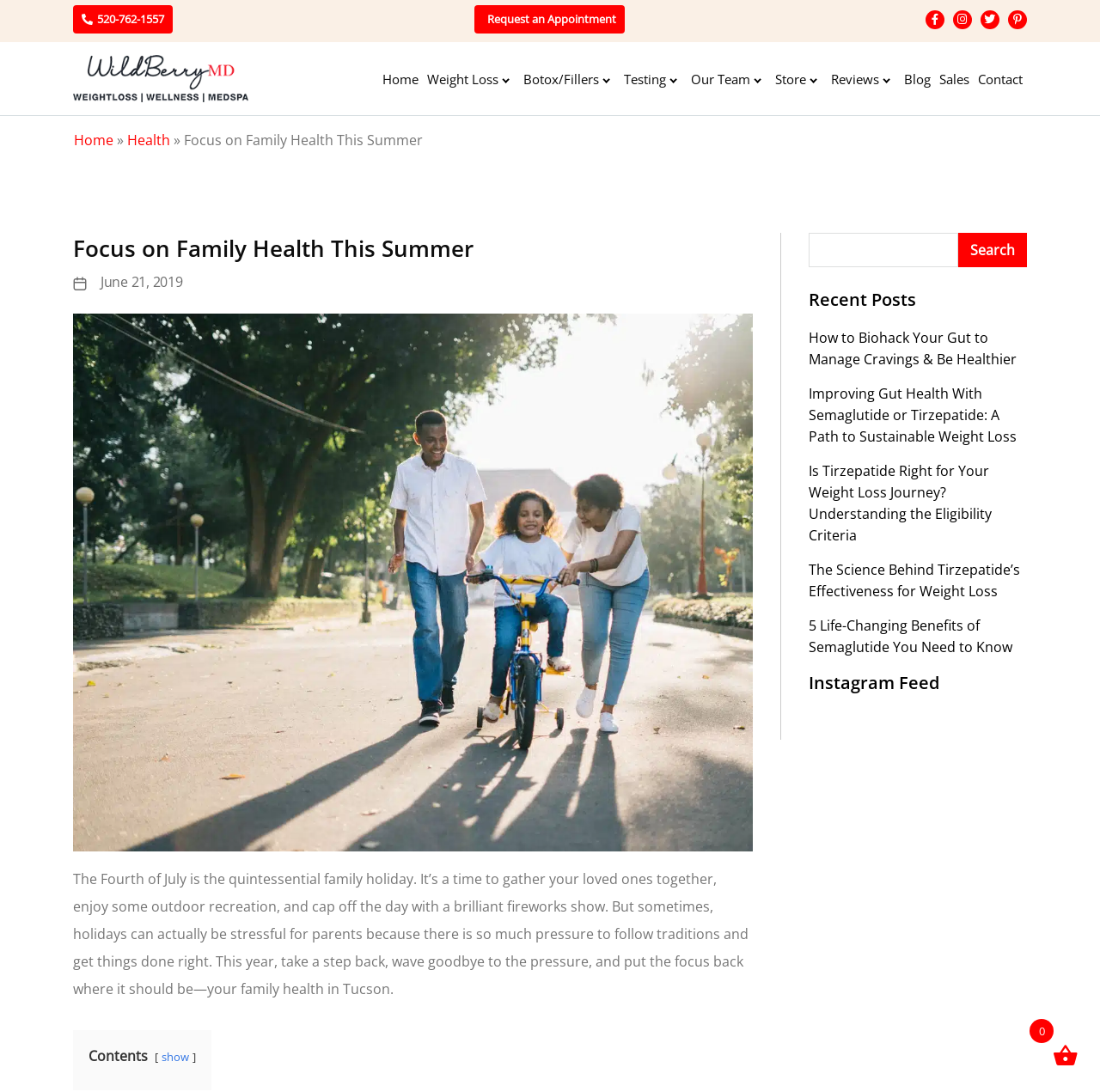Please answer the following query using a single word or phrase: 
What is the purpose of the search box?

To search the website